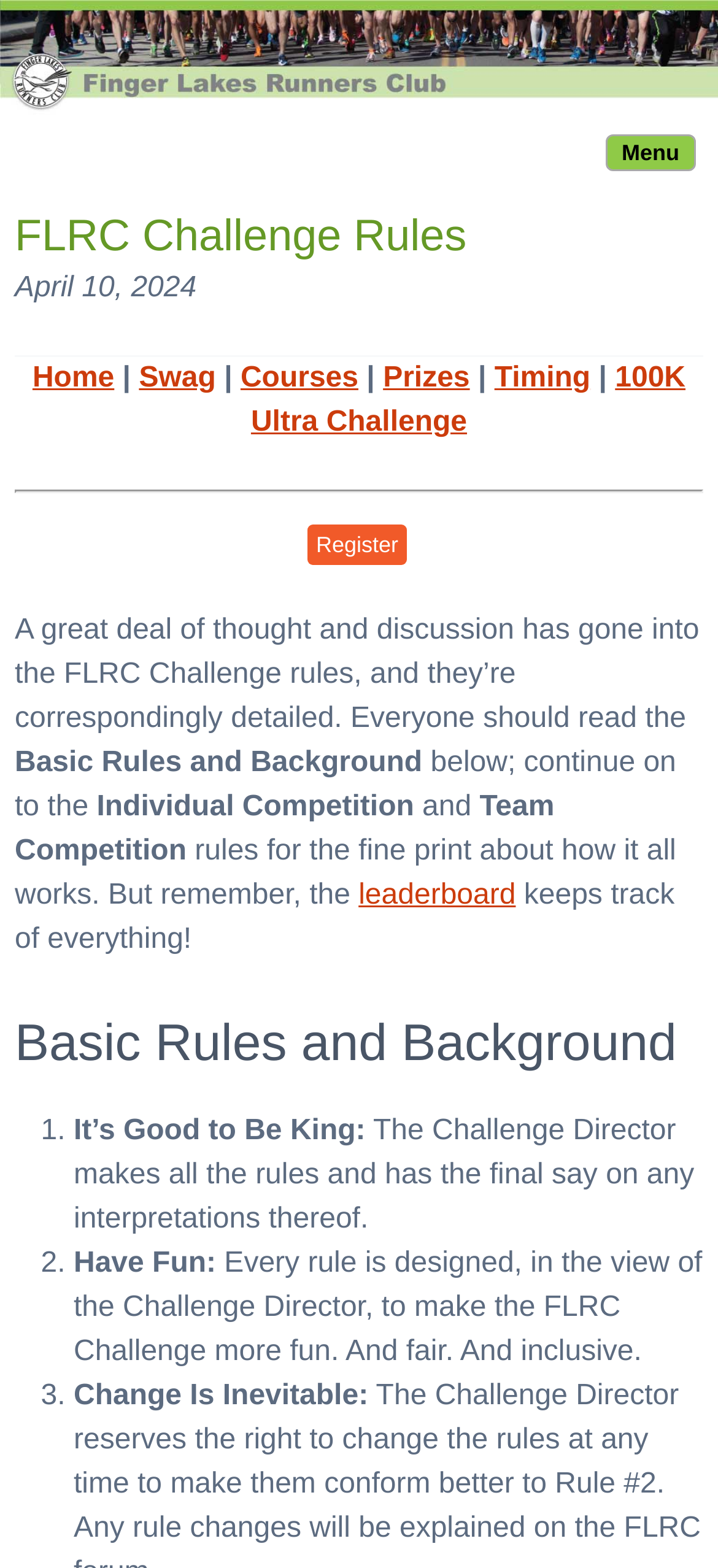Determine the bounding box coordinates of the clickable element to achieve the following action: 'Go to 'Home' page'. Provide the coordinates as four float values between 0 and 1, formatted as [left, top, right, bottom].

[0.045, 0.232, 0.159, 0.252]